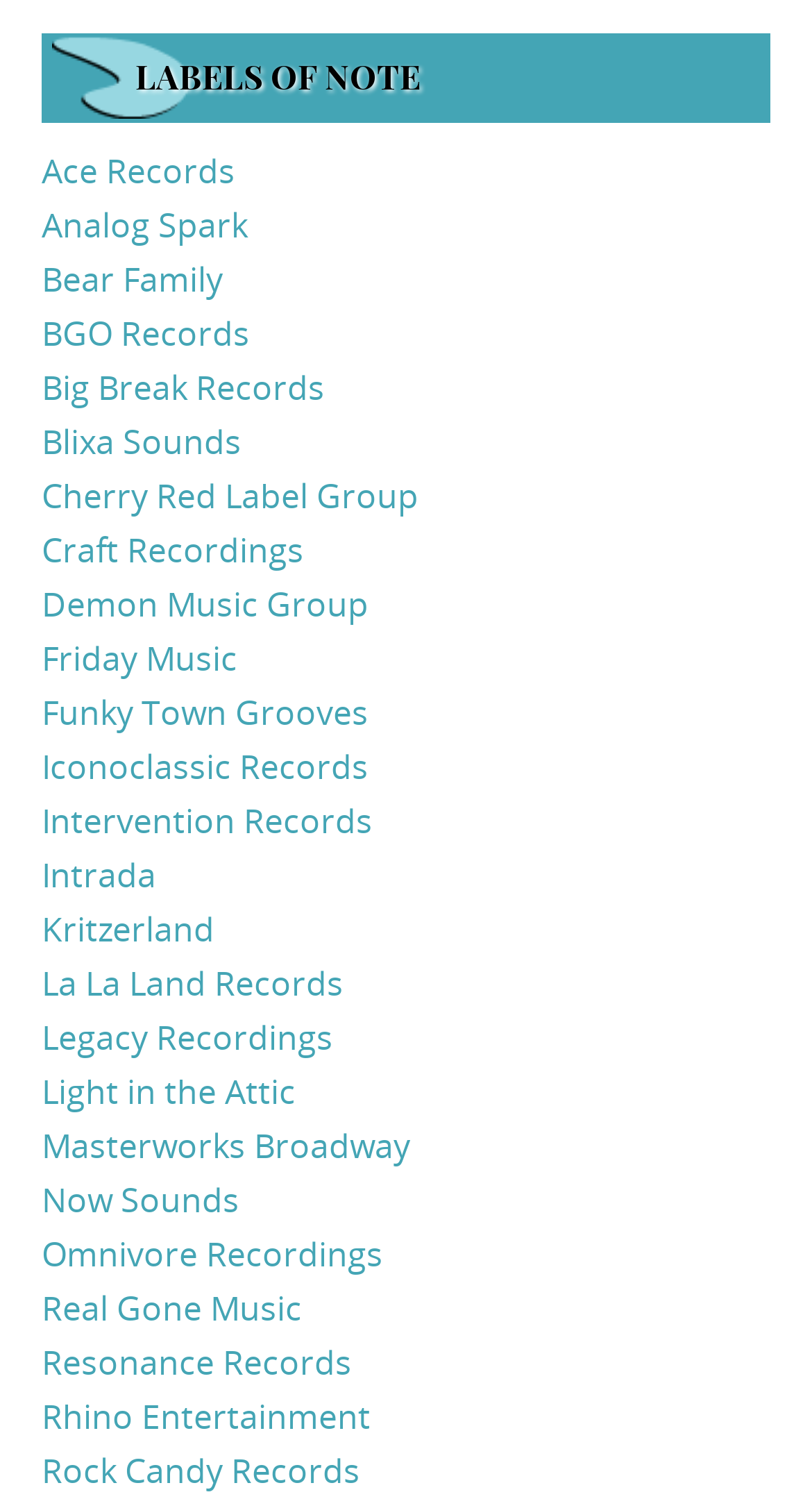How many links are there under 'LABELS OF NOTE'?
Look at the image and answer the question with a single word or phrase.

31